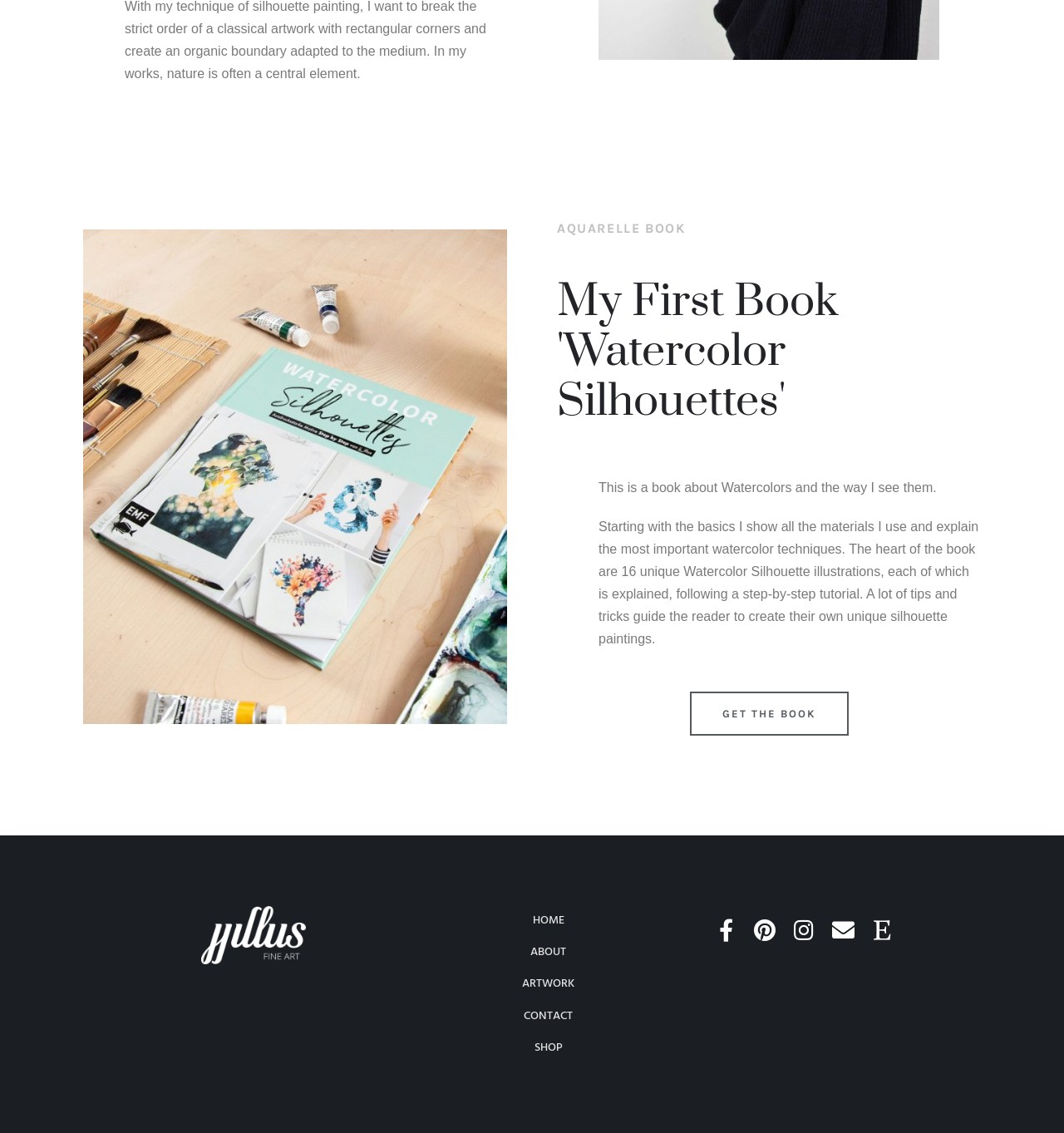What is the call-to-action button?
Deliver a detailed and extensive answer to the question.

The call-to-action button is 'GET THE BOOK' which is located below the book description and is likely to take the user to a page where they can purchase the book.